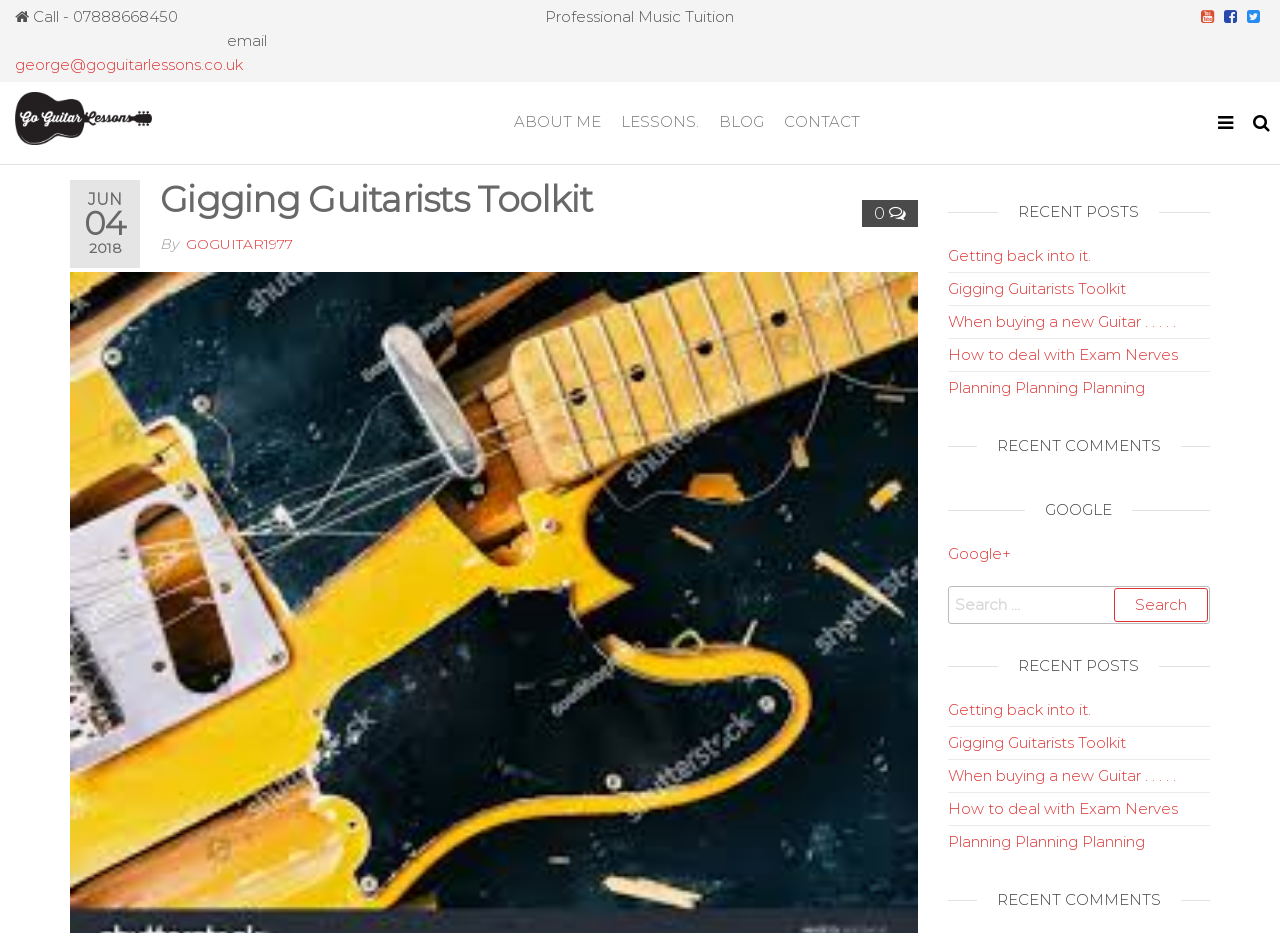Determine the bounding box for the UI element that matches this description: "WordPress".

None